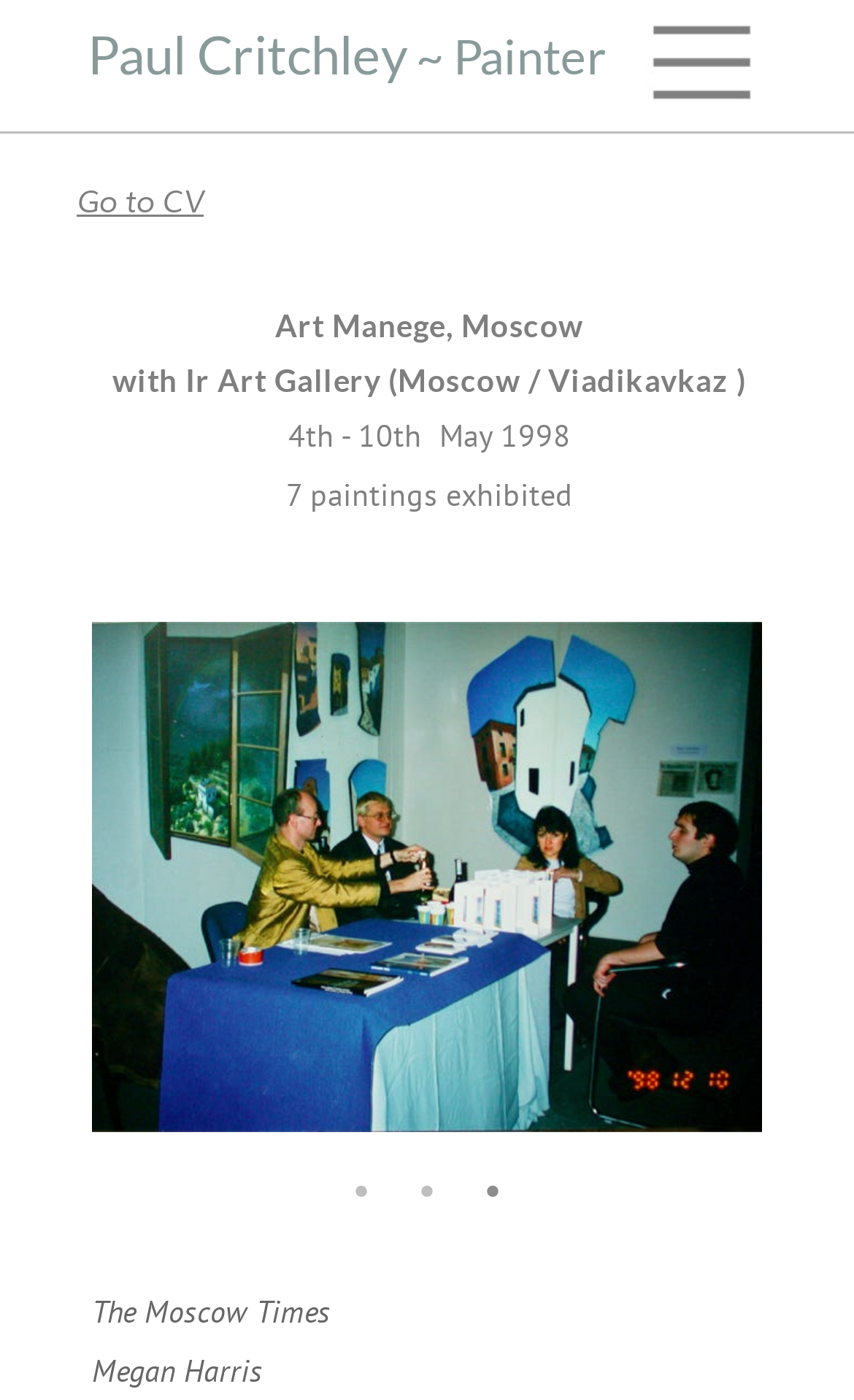Determine the bounding box coordinates for the area that needs to be clicked to fulfill this task: "Read The Moscow Times". The coordinates must be given as four float numbers between 0 and 1, i.e., [left, top, right, bottom].

[0.108, 0.917, 0.897, 0.959]